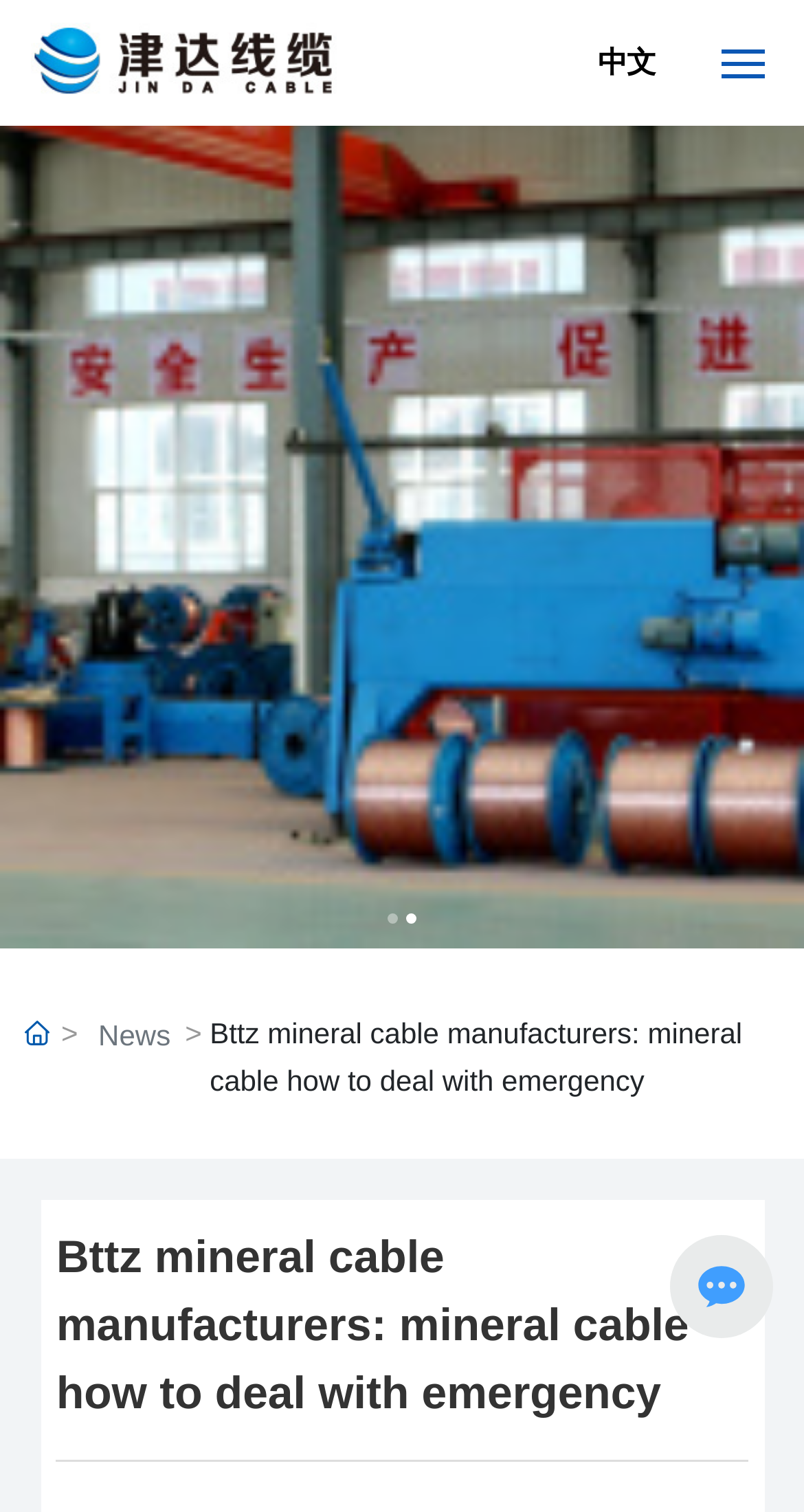Ascertain the bounding box coordinates for the UI element detailed here: "News". The coordinates should be provided as [left, top, right, bottom] with each value being a float between 0 and 1.

[0.051, 0.32, 0.949, 0.35]